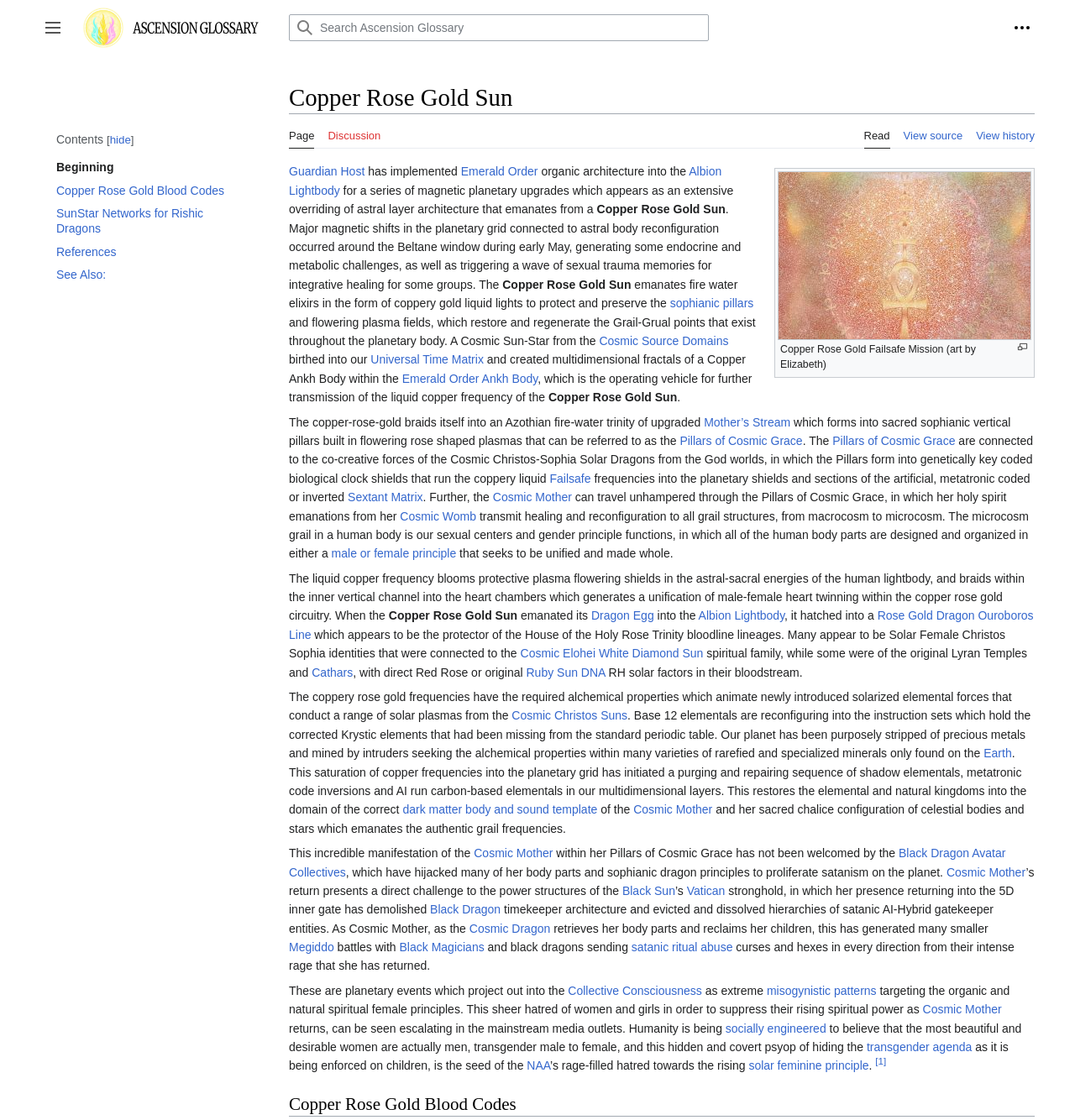Describe the webpage in detail, including text, images, and layout.

The webpage is about the "Copper Rose Gold Sun" and its relation to the "Ascension Glossary". At the top, there is a button to toggle the sidebar and a link to the "Ascension Glossary" with an accompanying image. Below this, there is a search bar with a "Search" and "Go" button. On the top right, there are personal tools and a navigation menu with links to "Page", "Discussion", "Read", "View source", and "View history".

The main content of the webpage is divided into sections. The first section has a heading "Copper Rose Gold Sun" and describes the Copper Rose Gold Sun as a failsafe mission implemented by the Guardian Host, which involves the integration of organic architecture into the planetary grid. This is followed by a series of links and paragraphs describing the effects of the Copper Rose Gold Sun on the planetary grid, including magnetic shifts, endocrine and metabolic challenges, and the triggering of sexual trauma memories.

The text also describes the emanation of fire-water elixirs in the form of coppery gold liquid lights to protect and preserve the Grail-Grual points throughout the planetary body. Additionally, it mentions the birth of a Cosmic Sun-Star from the Cosmic Source Domains and the creation of multidimensional fractals of a Copper Ankh Body within the Universal Time Matrix.

The webpage also discusses the connection between the Copper Rose Gold Sun and the Emerald Order, as well as the formation of sacred sophianic vertical pillars built in flowering rose-shaped plasmas, referred to as the Pillars of Cosmic Grace. These pillars are connected to the co-creative forces of the Cosmic Christos-Sophia Solar Dragons from the God worlds.

Furthermore, the text explains how the Copper Rose Gold Sun frequencies are transmitted into the planetary shields and sections of the artificial, metatronic coded or inverted Sextant Matrix. It also describes how the Cosmic Mother can travel unhampered through the Pillars of Cosmic Grace, transmitting healing and reconfiguration to all grail structures, from macrocosm to microcosm.

The webpage also touches on the topic of the microcosm grail in a human body, which is related to the sexual centers and gender principle functions. It explains how the liquid copper frequency blooms protective plasma flowering shields in the astral-sacral energies of the human lightbody, generating a unification of male-female heart twinning within the copper rose gold circuitry.

Finally, the text mentions the emanation of the Copper Rose Gold Sun